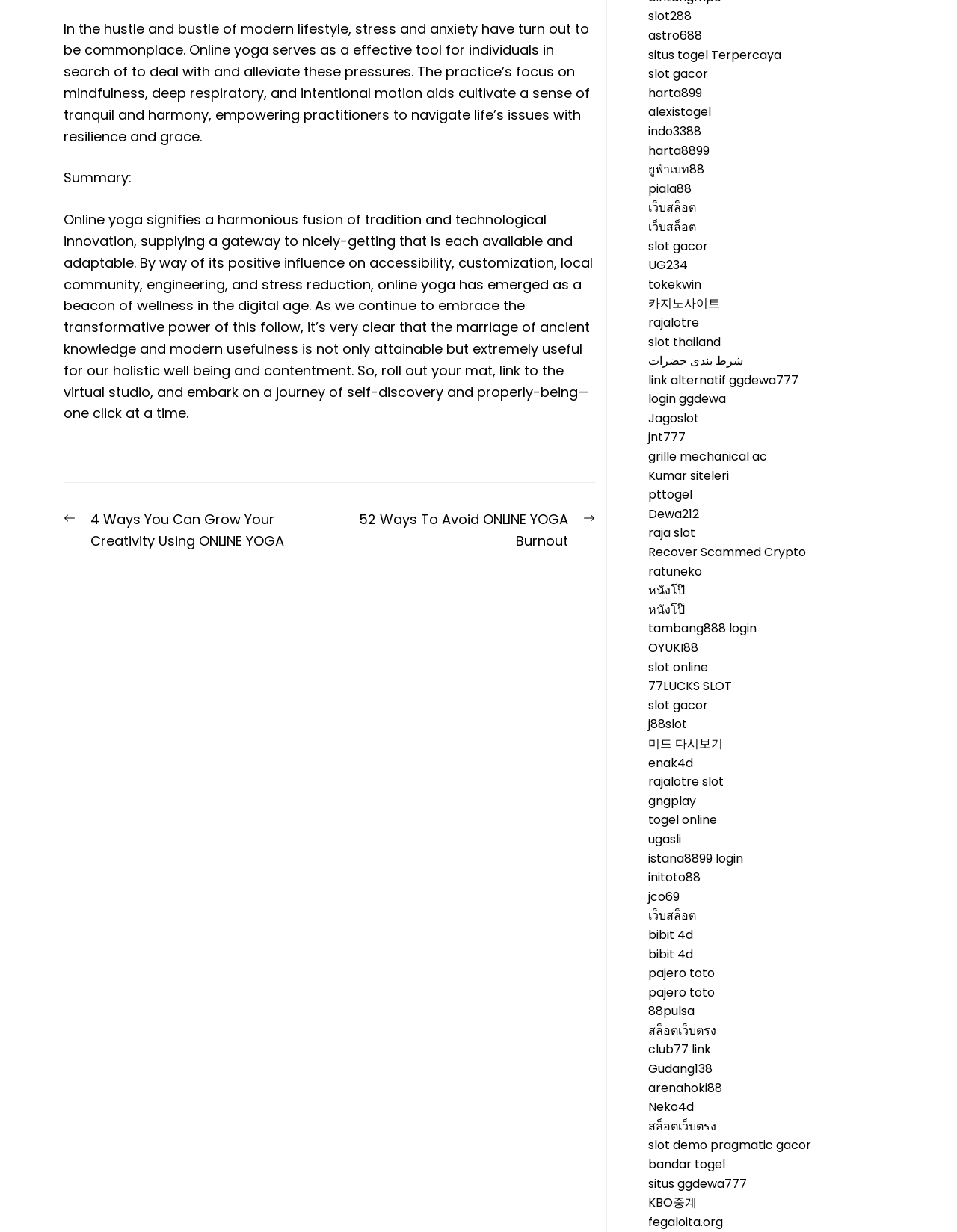Using the description: "Recover Scammed Crypto", determine the UI element's bounding box coordinates. Ensure the coordinates are in the format of four float numbers between 0 and 1, i.e., [left, top, right, bottom].

[0.677, 0.441, 0.842, 0.455]